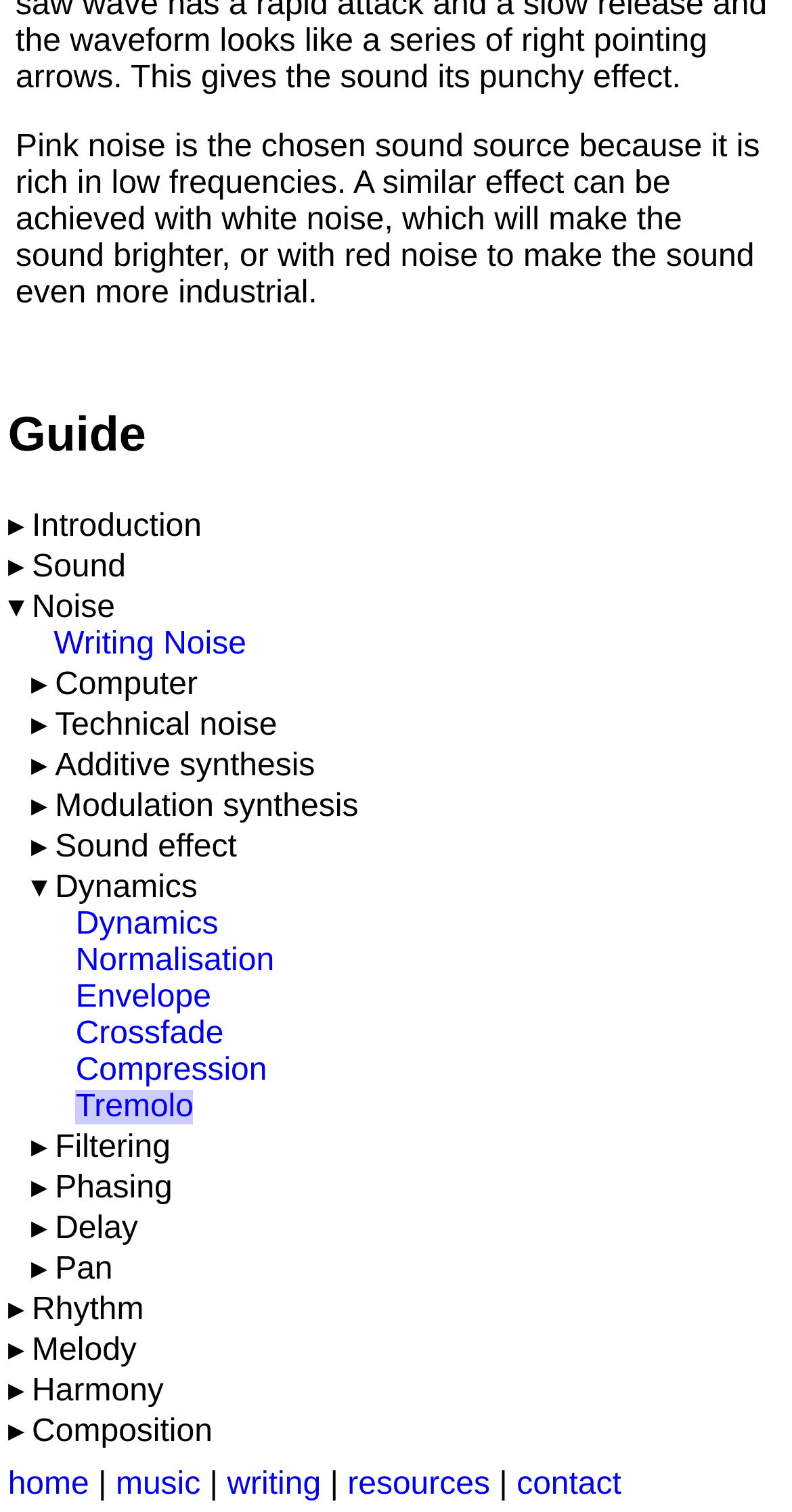What is the link related to sound dynamics?
Look at the image and answer the question with a single word or phrase.

Dynamics